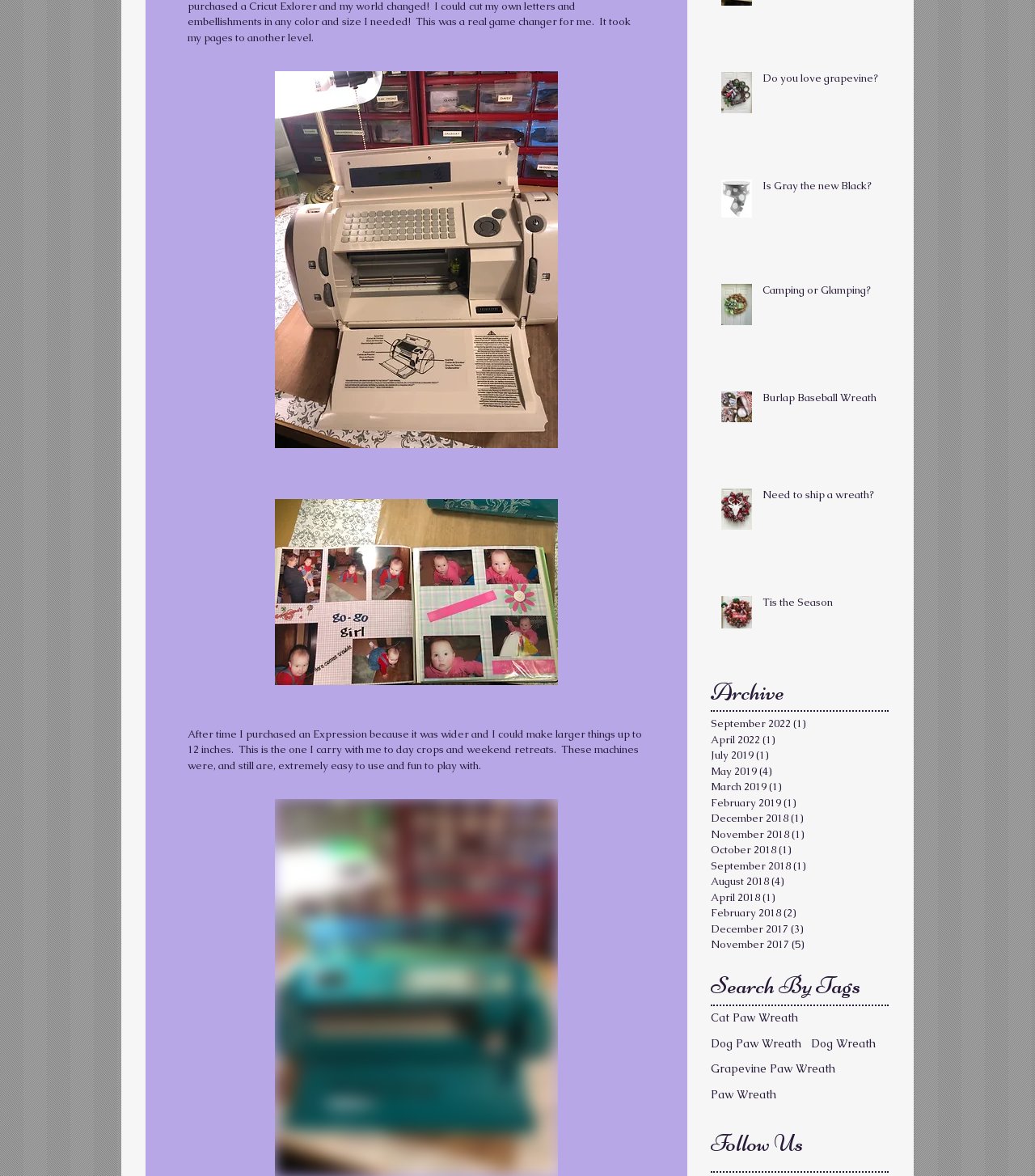Please determine the bounding box coordinates of the area that needs to be clicked to complete this task: 'Click on the 'Home' link'. The coordinates must be four float numbers between 0 and 1, formatted as [left, top, right, bottom].

None